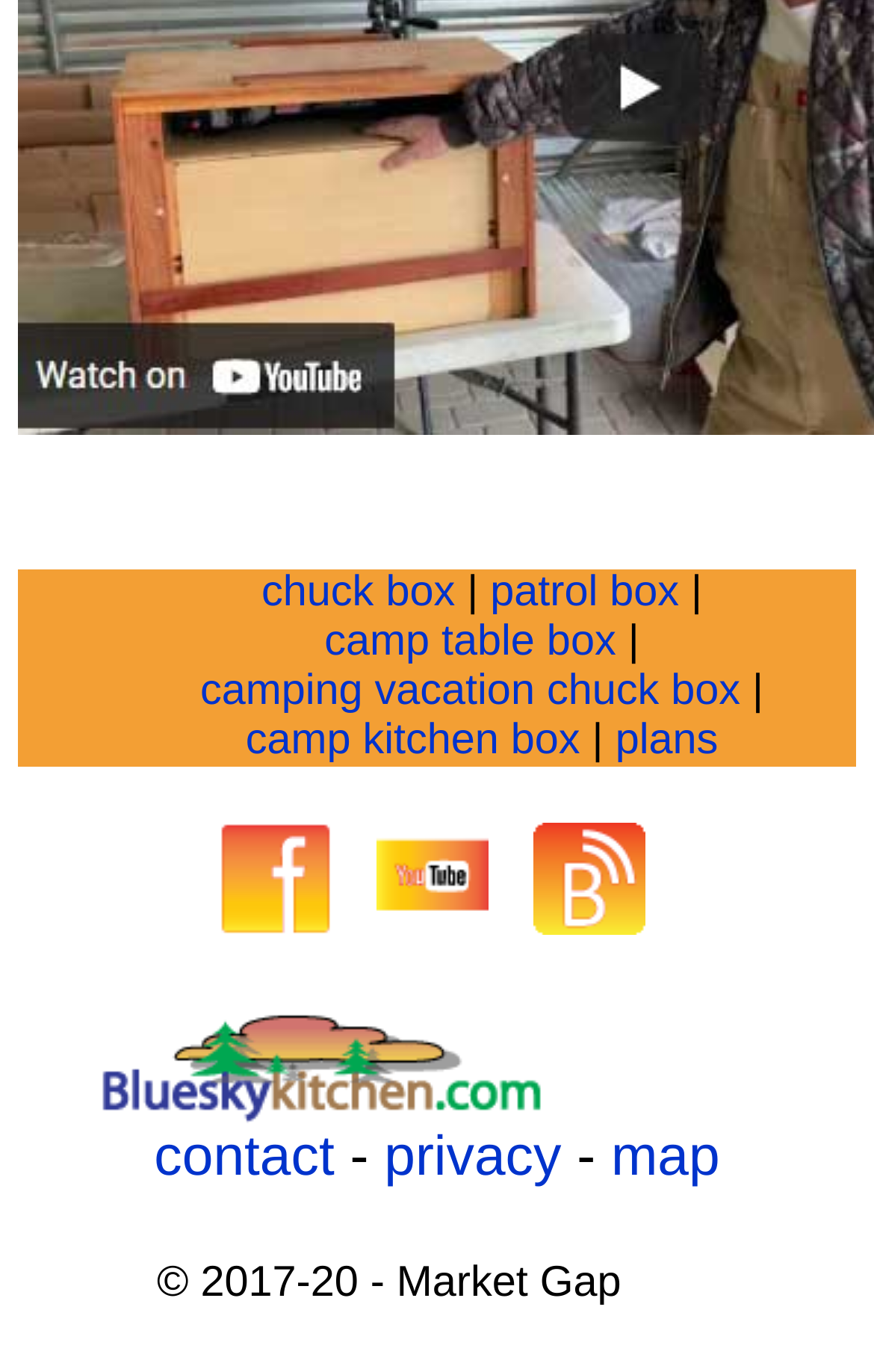Please locate the clickable area by providing the bounding box coordinates to follow this instruction: "go to camping vacation chuck box".

[0.229, 0.487, 0.847, 0.521]